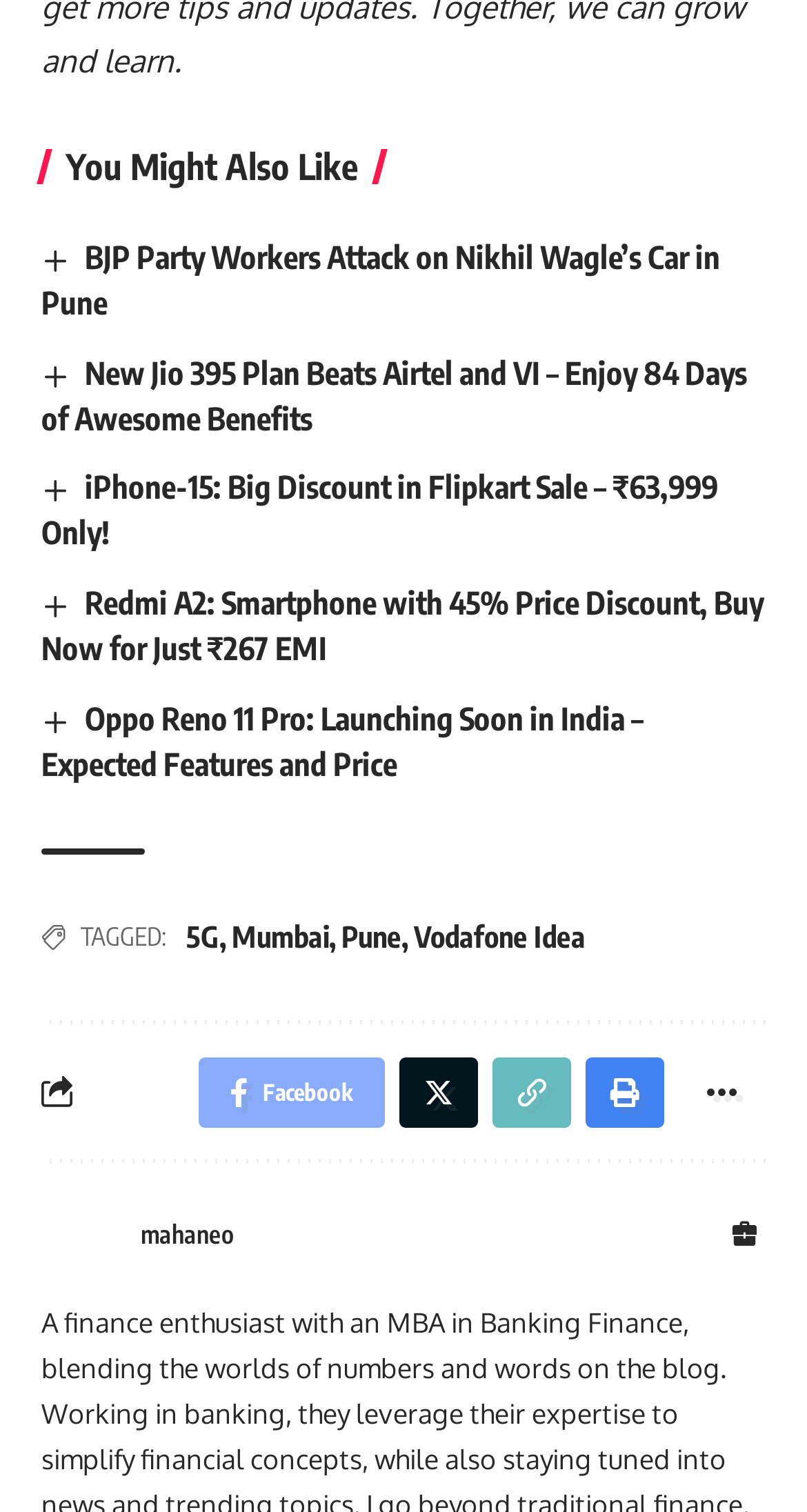Extract the bounding box coordinates for the UI element described as: "Vodafone Idea".

[0.513, 0.608, 0.726, 0.631]